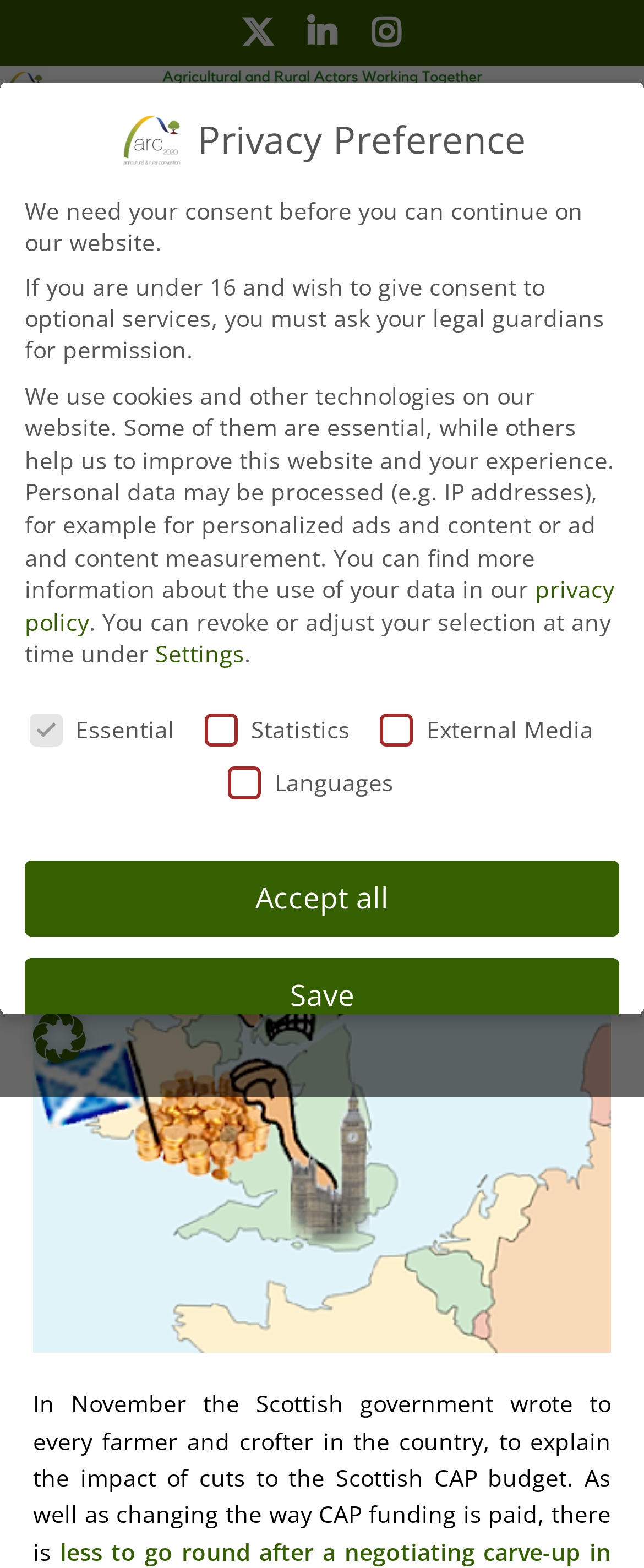What is the name of the convention?
We need a detailed and meticulous answer to the question.

I found the answer by looking at the top-left corner of the webpage, where there is a link with the text 'Agricultural and Rural Convention'. This link is likely to be the name of the convention or organization that the webpage belongs to.